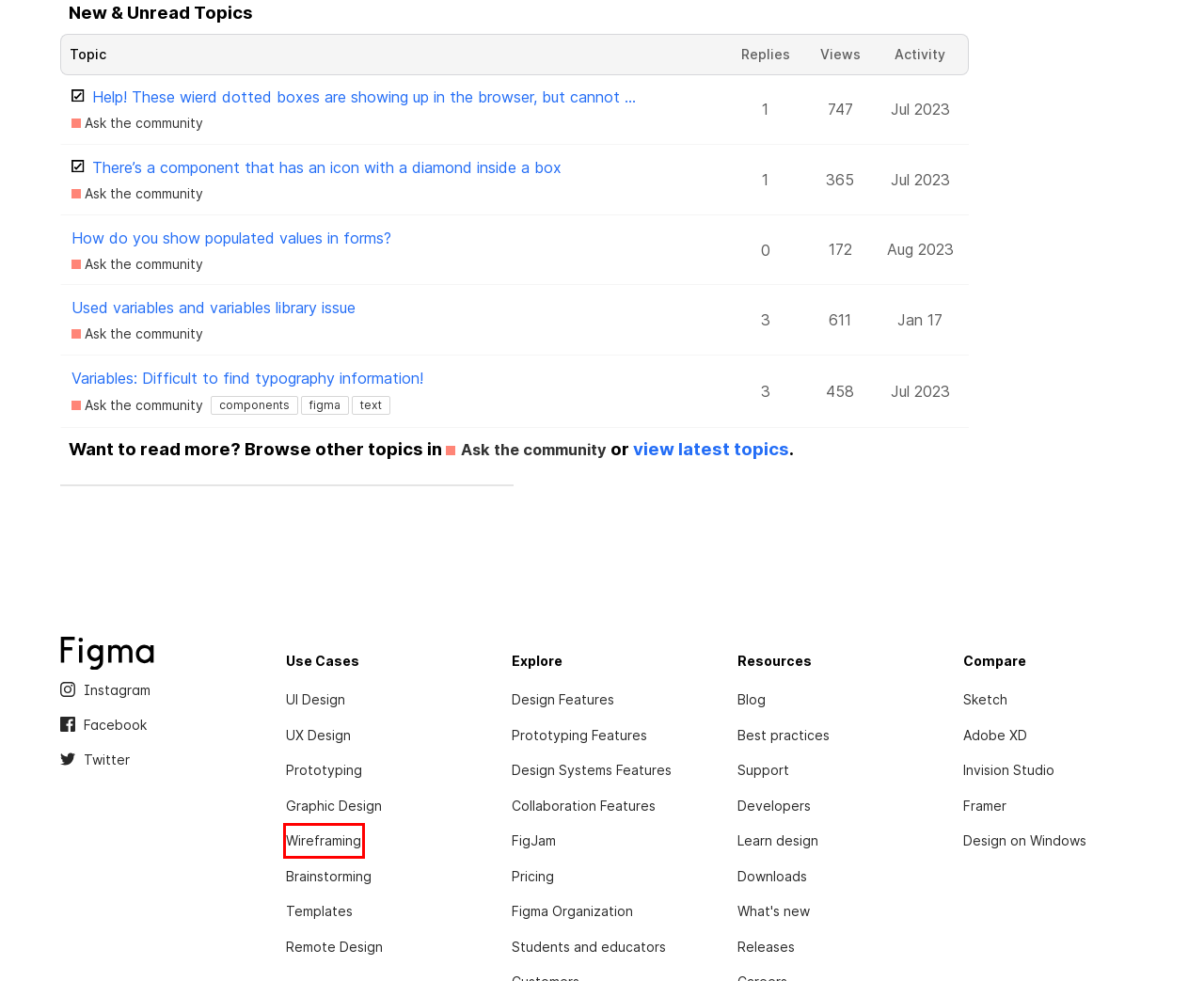A screenshot of a webpage is given with a red bounding box around a UI element. Choose the description that best matches the new webpage shown after clicking the element within the red bounding box. Here are the candidates:
A. Figma product news & release notes
B. Pricing for Figma's Free, Professional, and Organization plans.
C. Figma: The Collaborative Interface Design Tool
D. Figma vs InVision Studio: An InVision Alternative | Figma
E. Figma Organization | Building Products at Scale
F. Figma vs Framer: A Framer Alternative | Figma
G. Figma vs Sketch: Comparing Sketch to Figma | Figma
H. Free Online Wireframe Tool For Teams | Figma

H